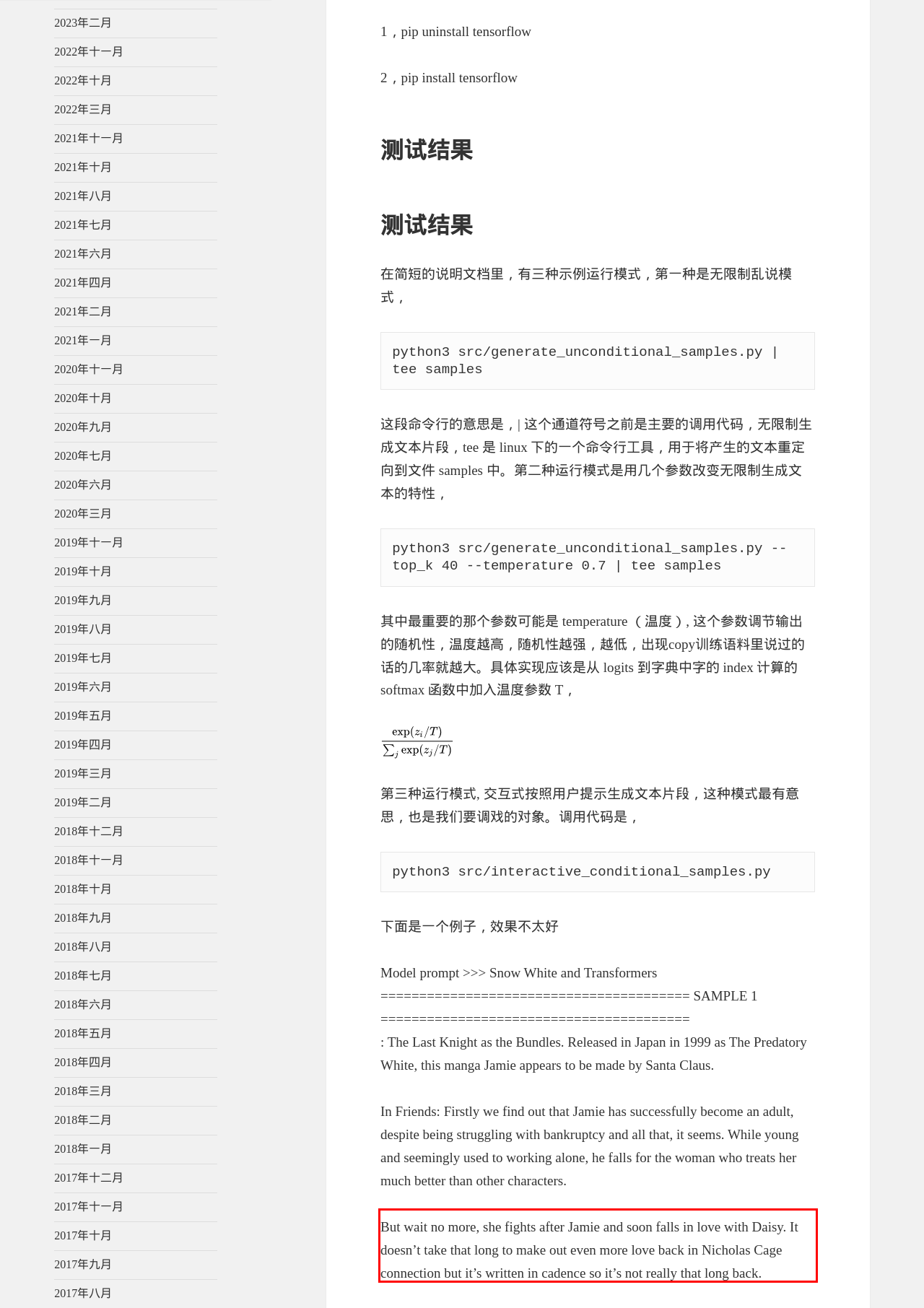Within the provided webpage screenshot, find the red rectangle bounding box and perform OCR to obtain the text content.

But wait no more, she fights after Jamie and soon falls in love with Daisy. It doesn’t take that long to make out even more love back in Nicholas Cage connection but it’s written in cadence so it’s not really that long back.